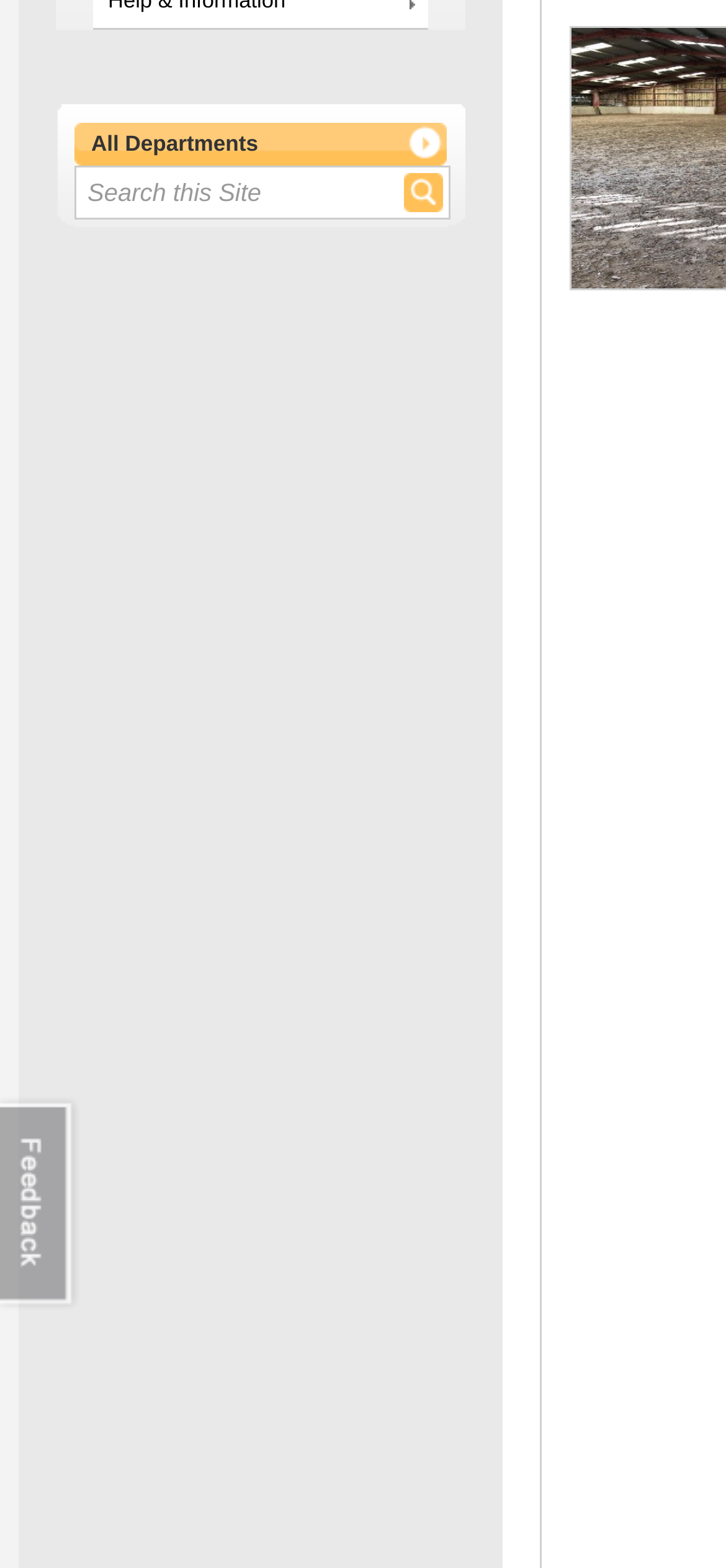Locate the bounding box of the UI element with the following description: "All Departments".

[0.103, 0.078, 0.615, 0.105]